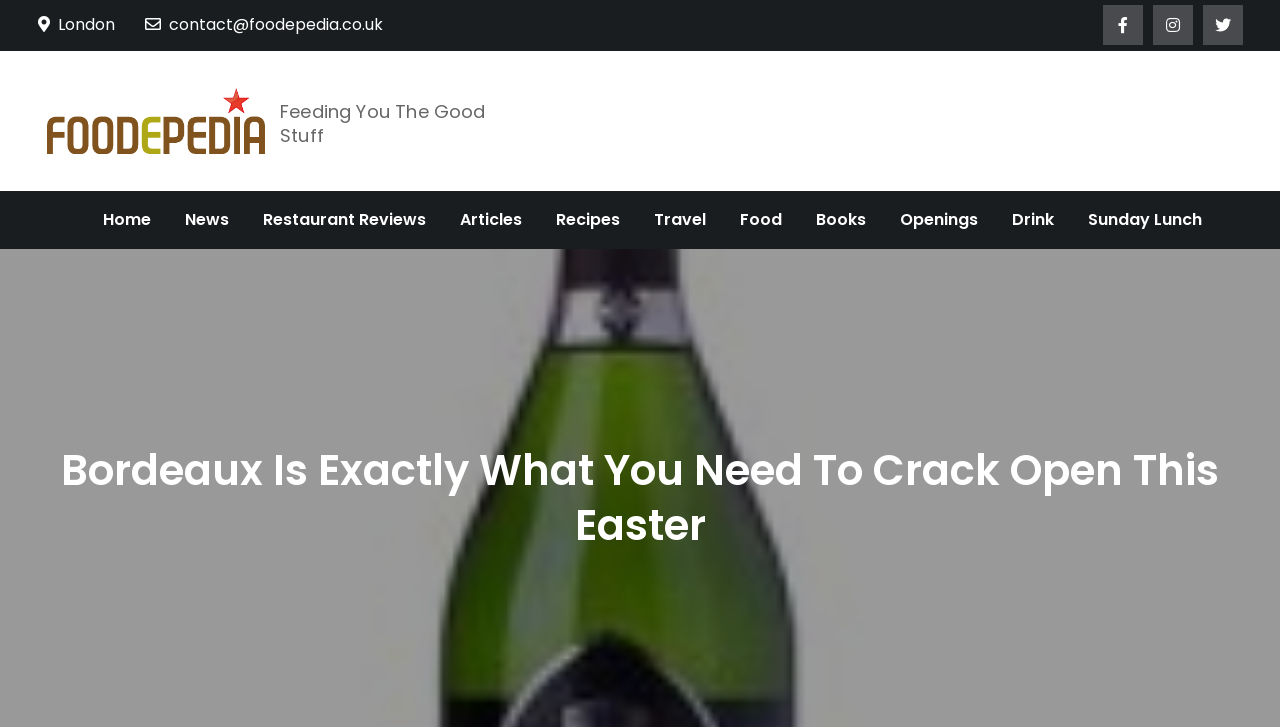Determine the bounding box coordinates for the element that should be clicked to follow this instruction: "Follow PskovRadio.Club on Twitter". The coordinates should be given as four float numbers between 0 and 1, in the format [left, top, right, bottom].

None